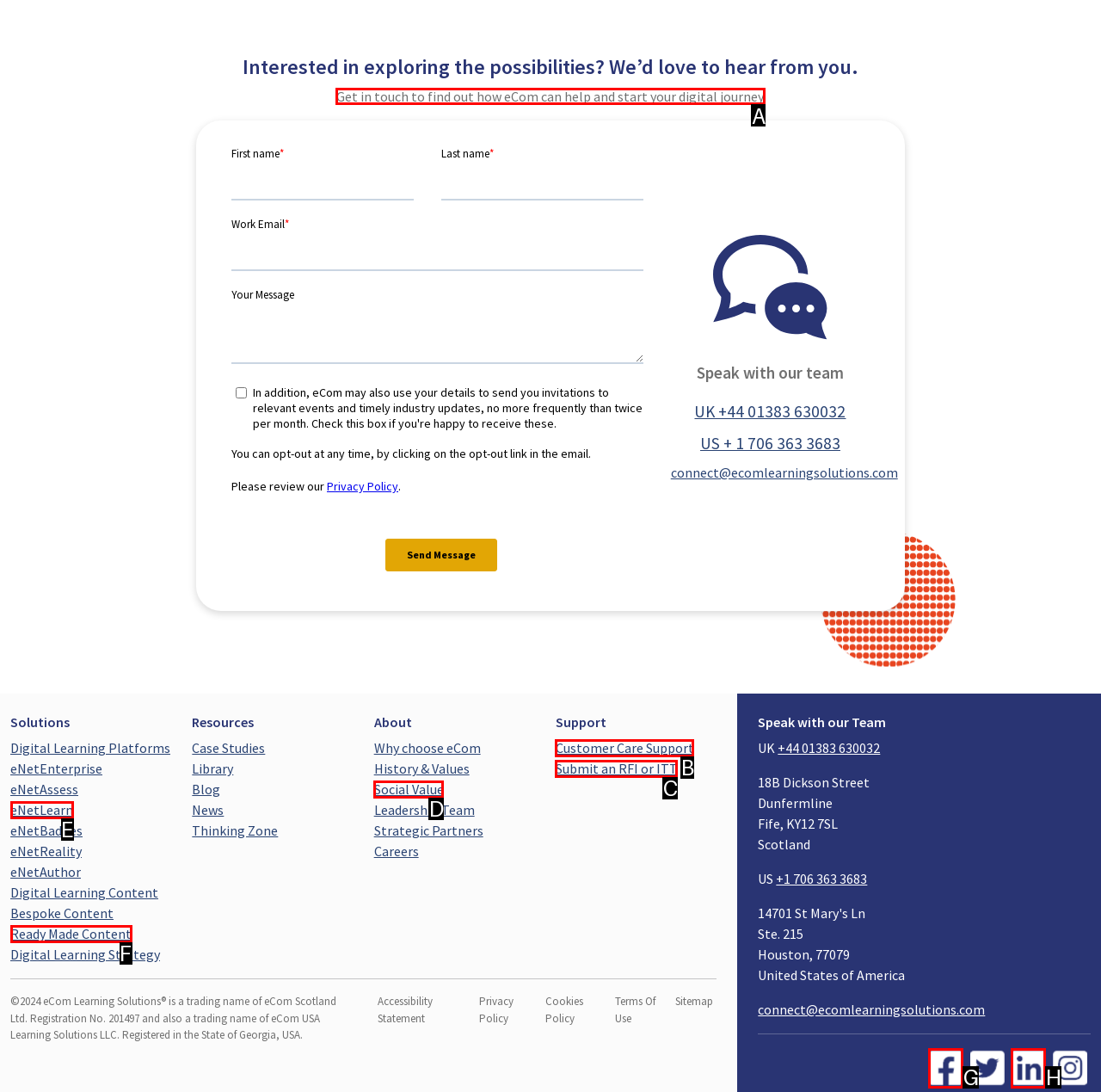Select the letter of the UI element that matches this task: Explore 'Hot Questions'
Provide the answer as the letter of the correct choice.

None